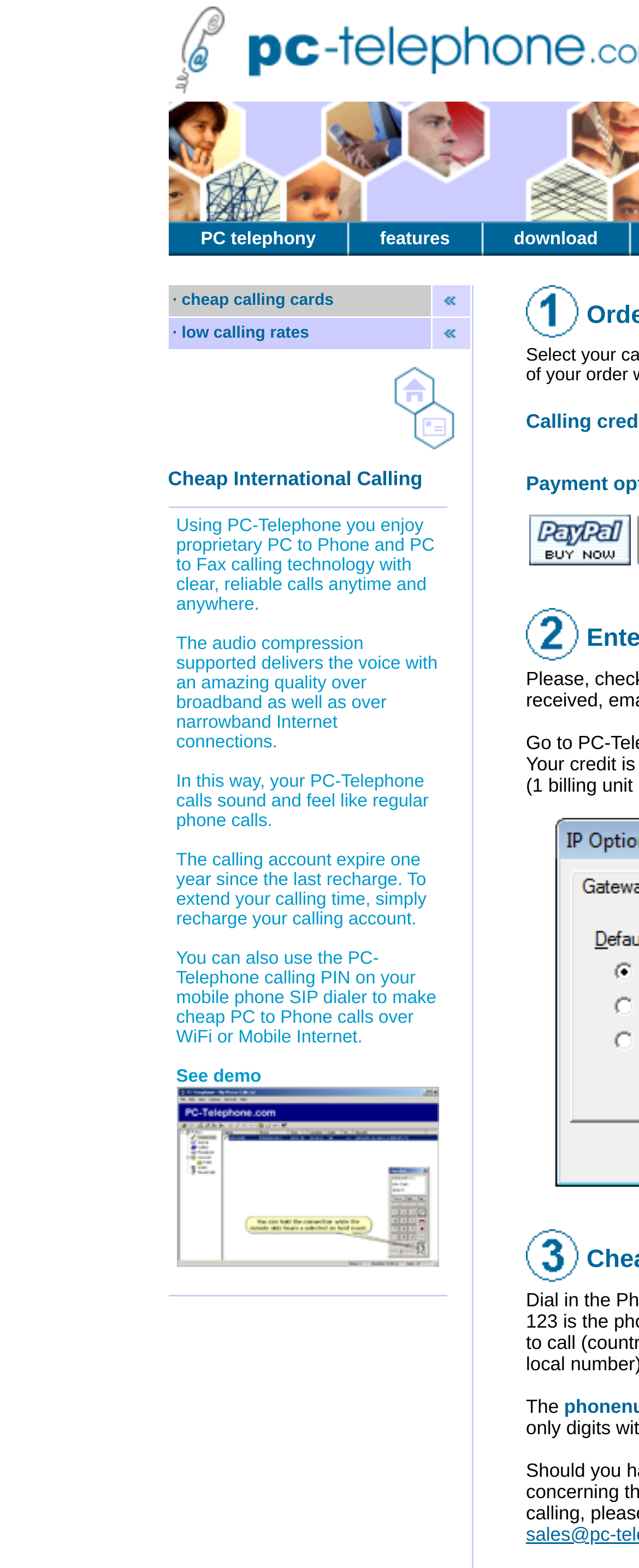Can you look at the image and give a comprehensive answer to the question:
What is the main purpose of this website?

Based on the webpage content, it appears that the main purpose of this website is to provide a service for making cheap international calls using PC-to-phone and PC-to-fax technology.